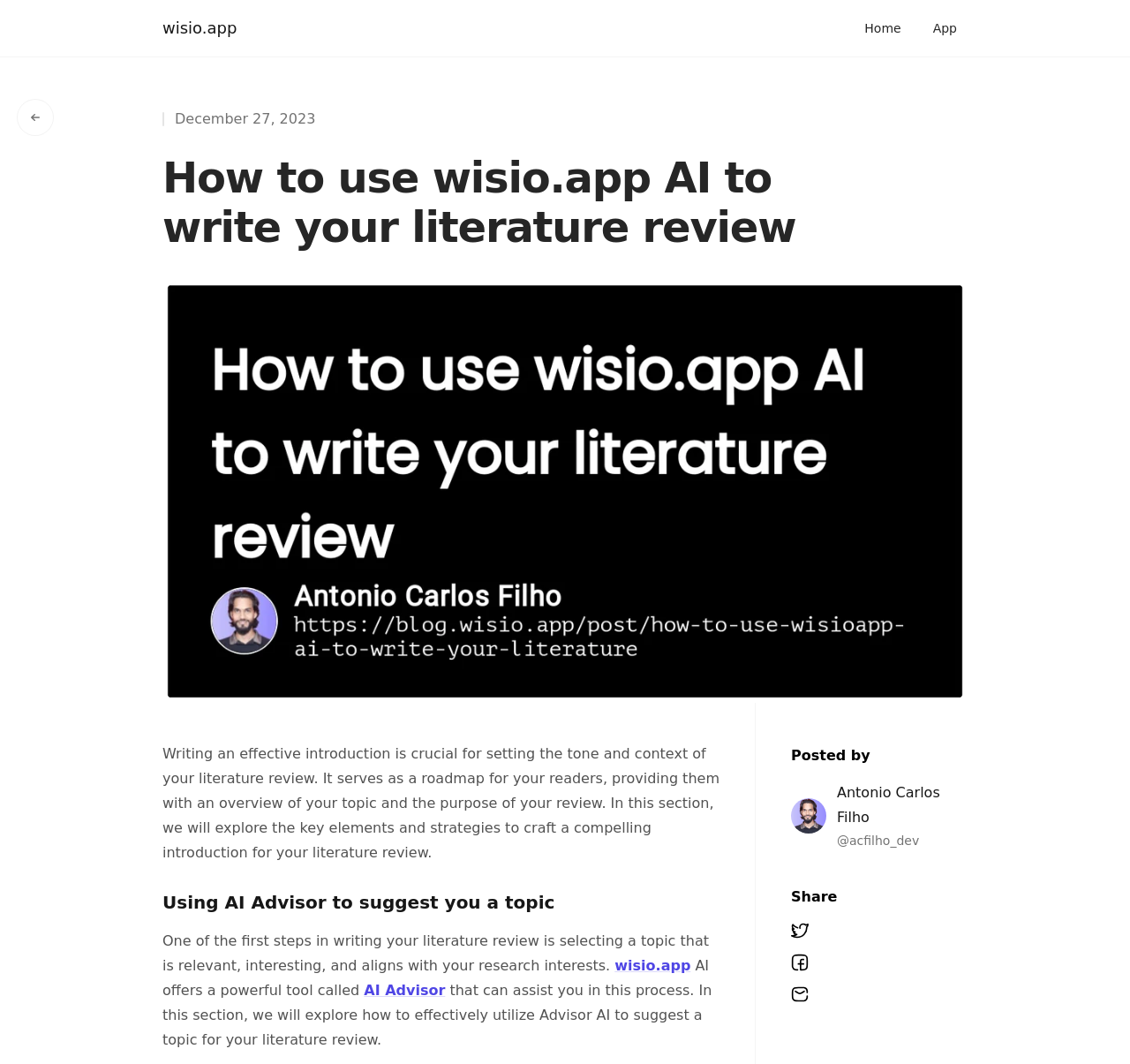Utilize the details in the image to give a detailed response to the question: Who is the author of the article?

I found the author of the article by looking at the link element with the text 'Antonio Carlos Filho Avatar of Antonio Carlos Filho', which is located below the static text element with the text 'Posted by'. The link element has a bounding box of [0.7, 0.75, 0.731, 0.784]. The author is 'Antonio Carlos Filho'.